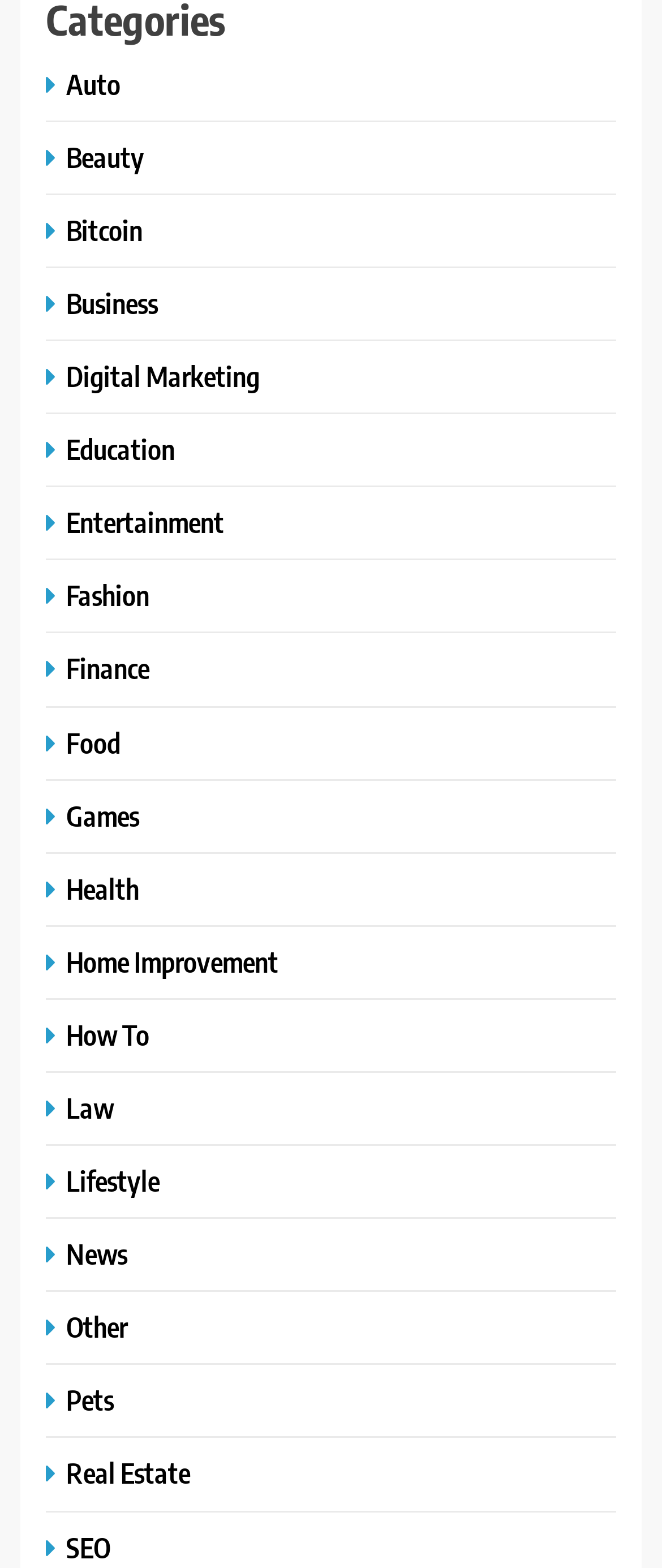Can you specify the bounding box coordinates for the region that should be clicked to fulfill this instruction: "Browse Entertainment".

[0.069, 0.322, 0.351, 0.345]